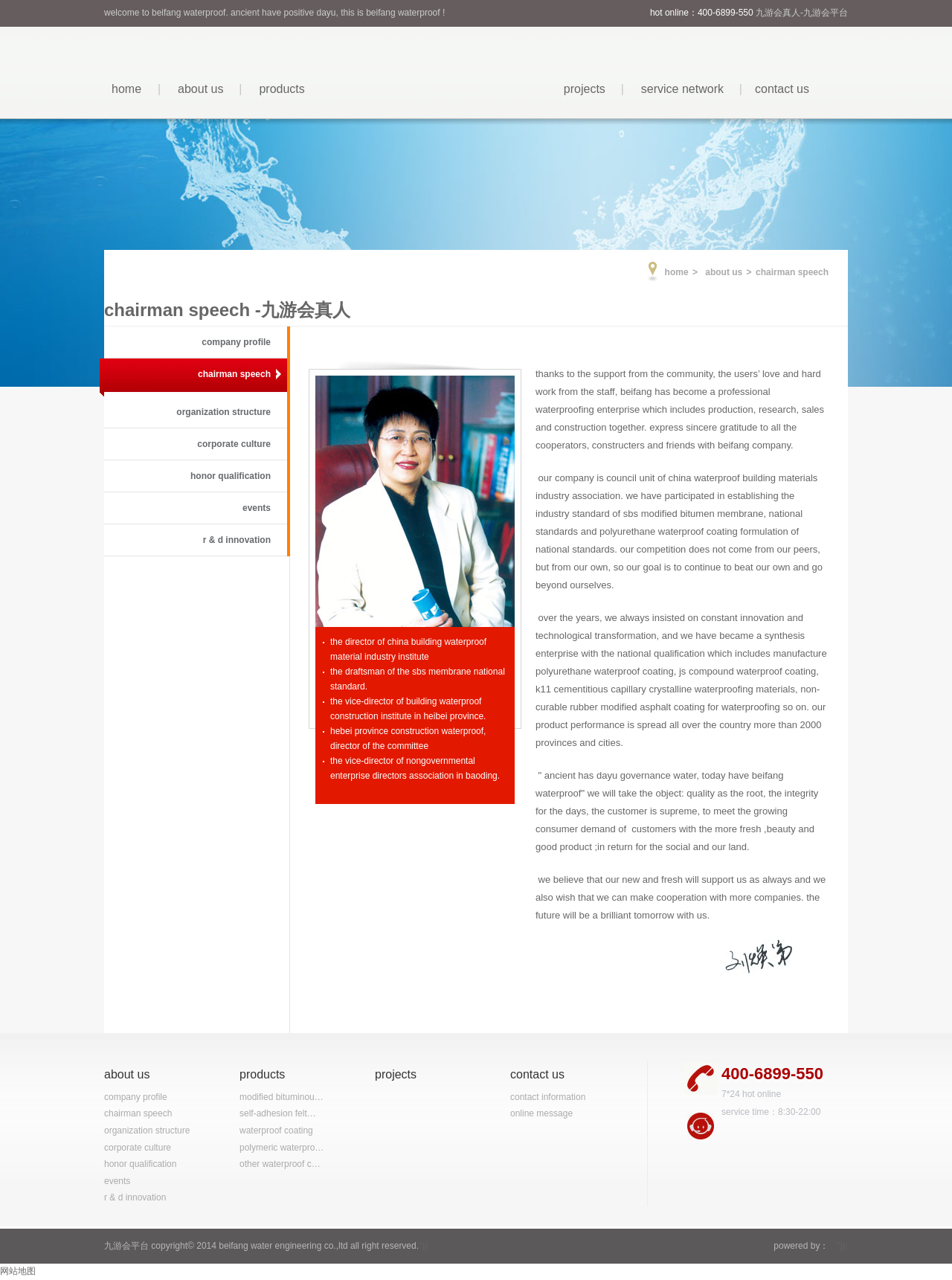From the webpage screenshot, predict the bounding box coordinates (top-left x, top-left y, bottom-right x, bottom-right y) for the UI element described here: other waterproof c…

[0.252, 0.903, 0.369, 0.916]